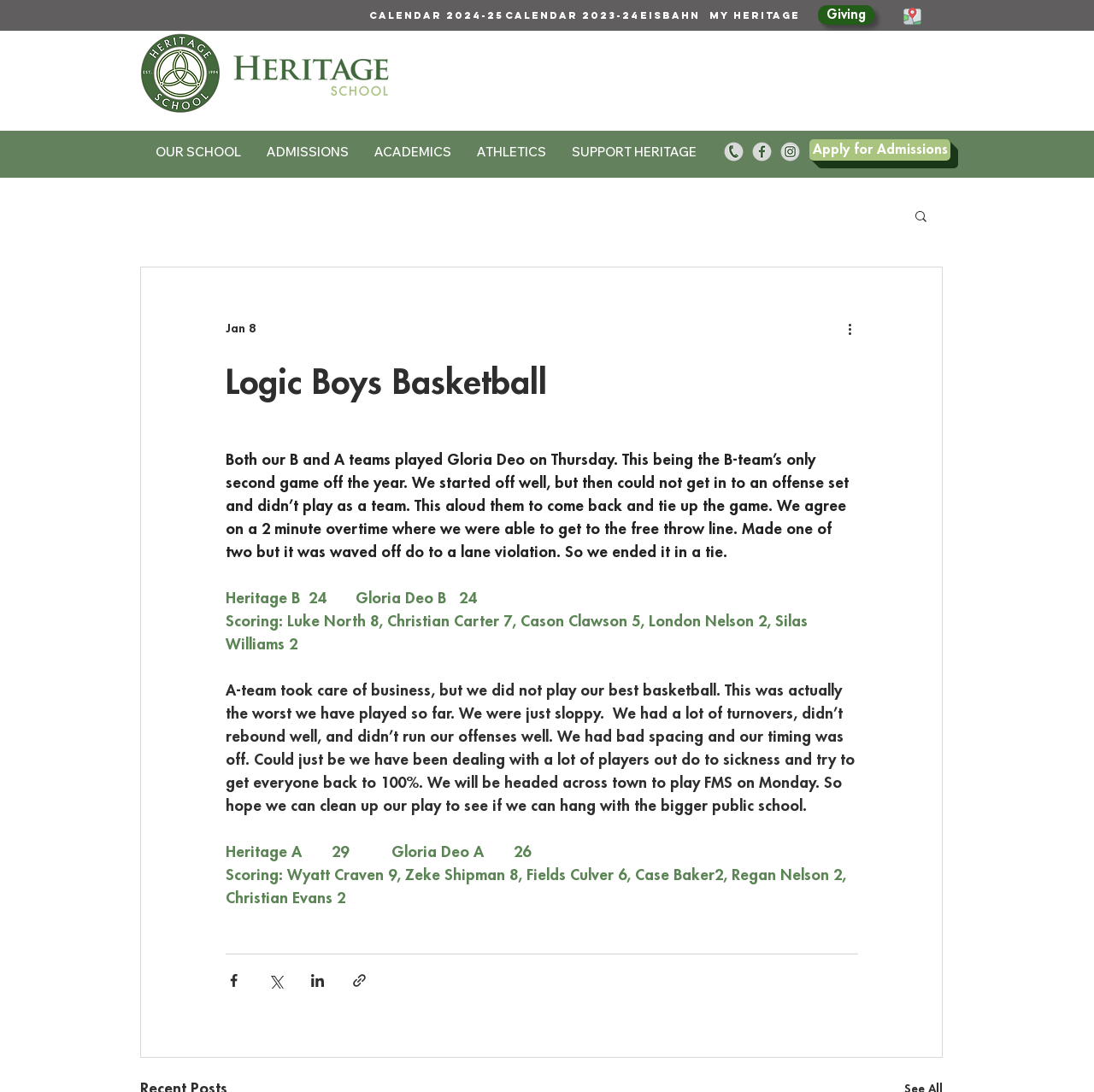Using the element description: "Privacy Policy", determine the bounding box coordinates for the specified UI element. The coordinates should be four float numbers between 0 and 1, [left, top, right, bottom].

None